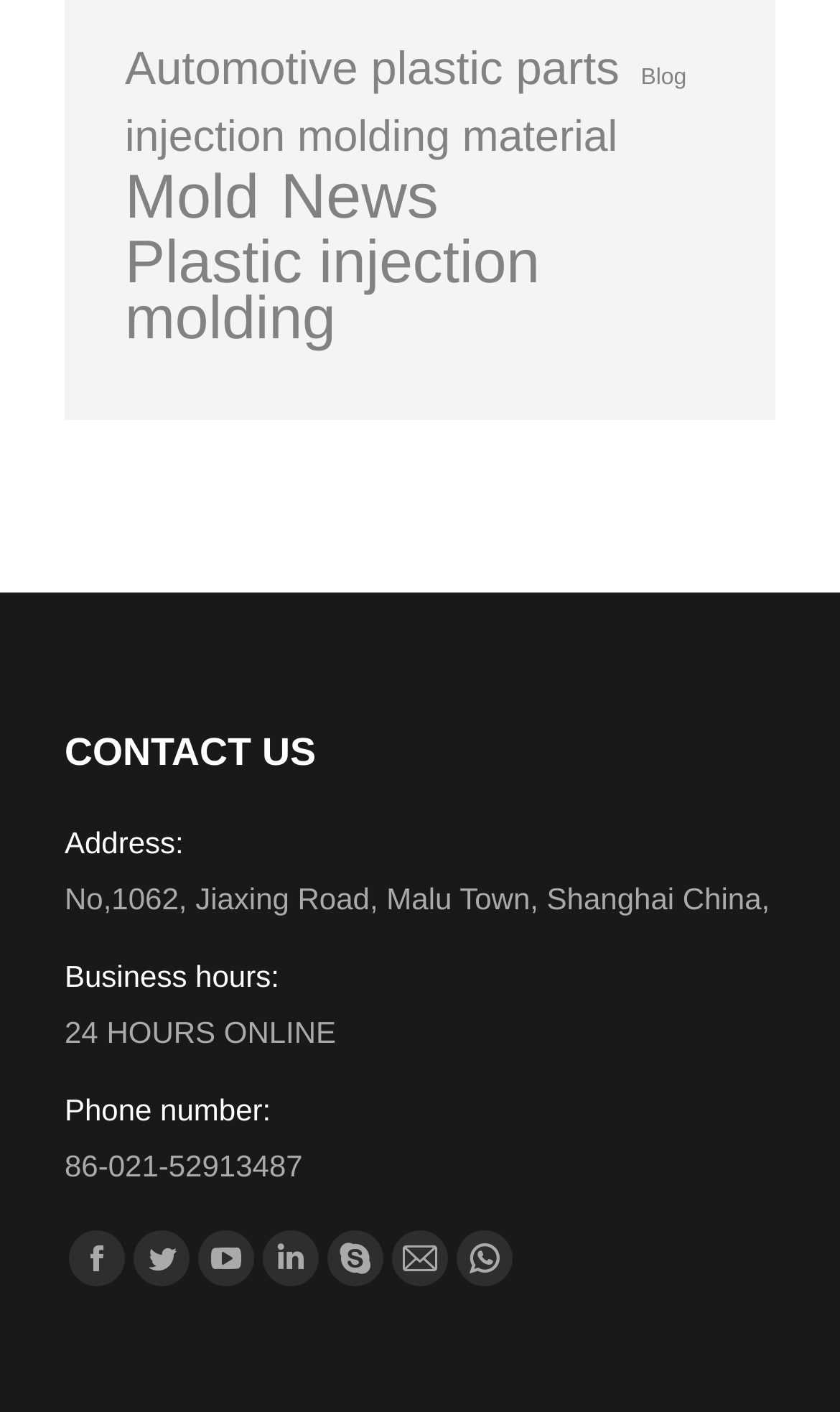Please reply to the following question with a single word or a short phrase:
What is the company's address?

No,1062, Jiaxing Road, Malu Town, Shanghai China,